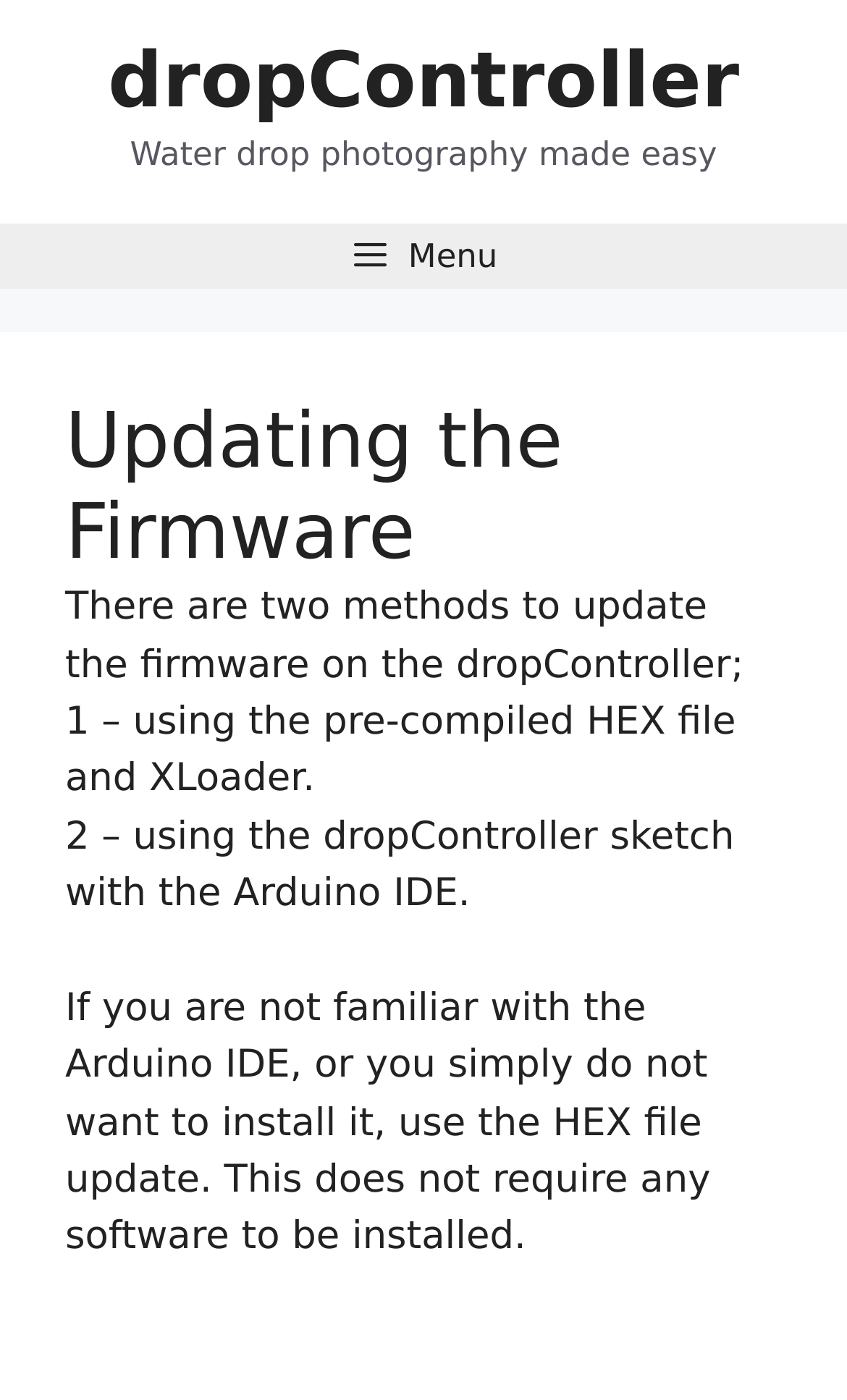Review the image closely and give a comprehensive answer to the question: How many methods are there to update the firmware?

The webpage mentions that 'There are two methods to update the firmware on the dropController;', which are using the pre-compiled HEX file and XLoader, and using the dropController sketch with the Arduino IDE.